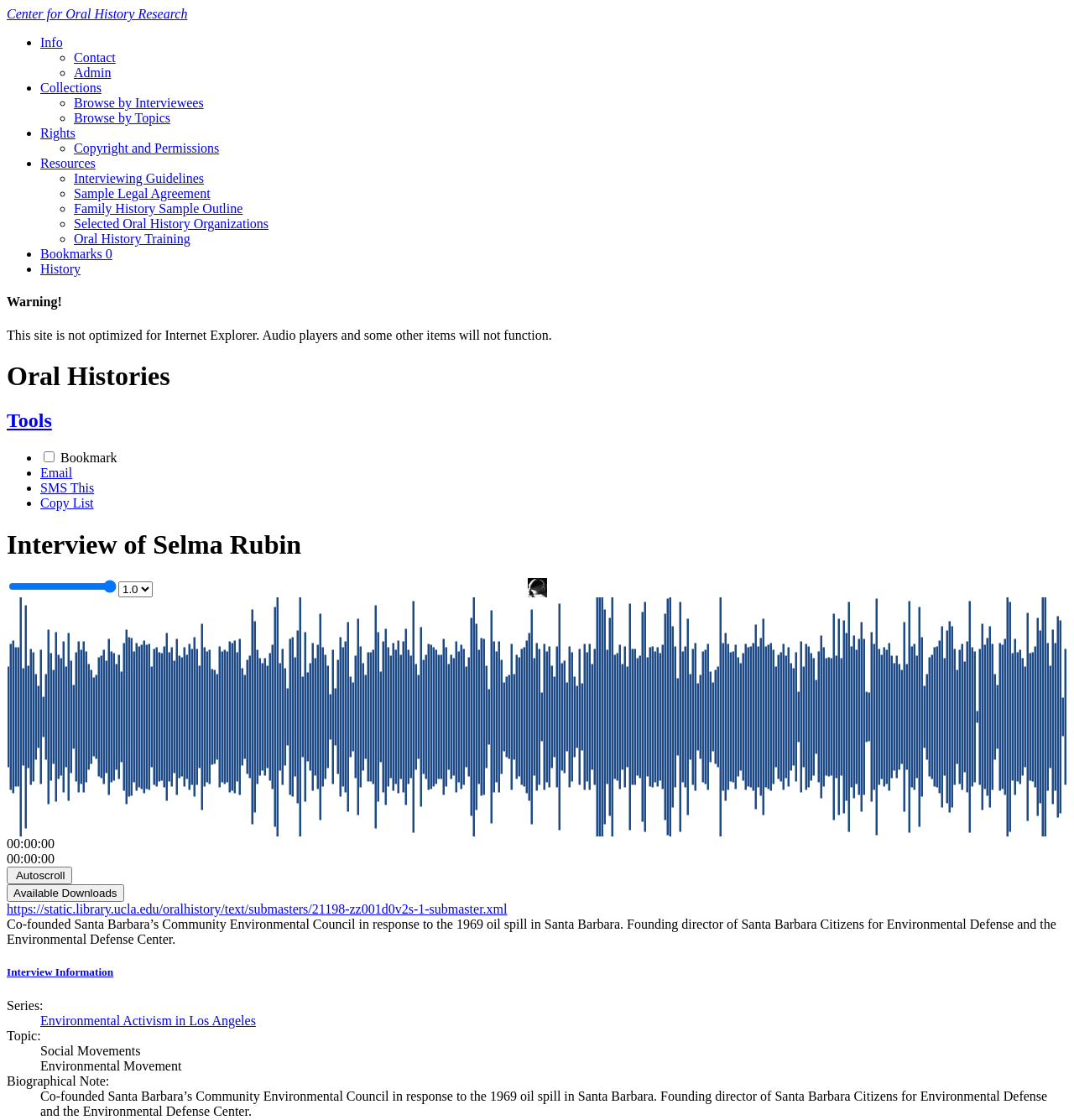Using the provided element description "input value="1" parent_node: 0.5 value="1"", determine the bounding box coordinates of the UI element.

[0.008, 0.518, 0.109, 0.53]